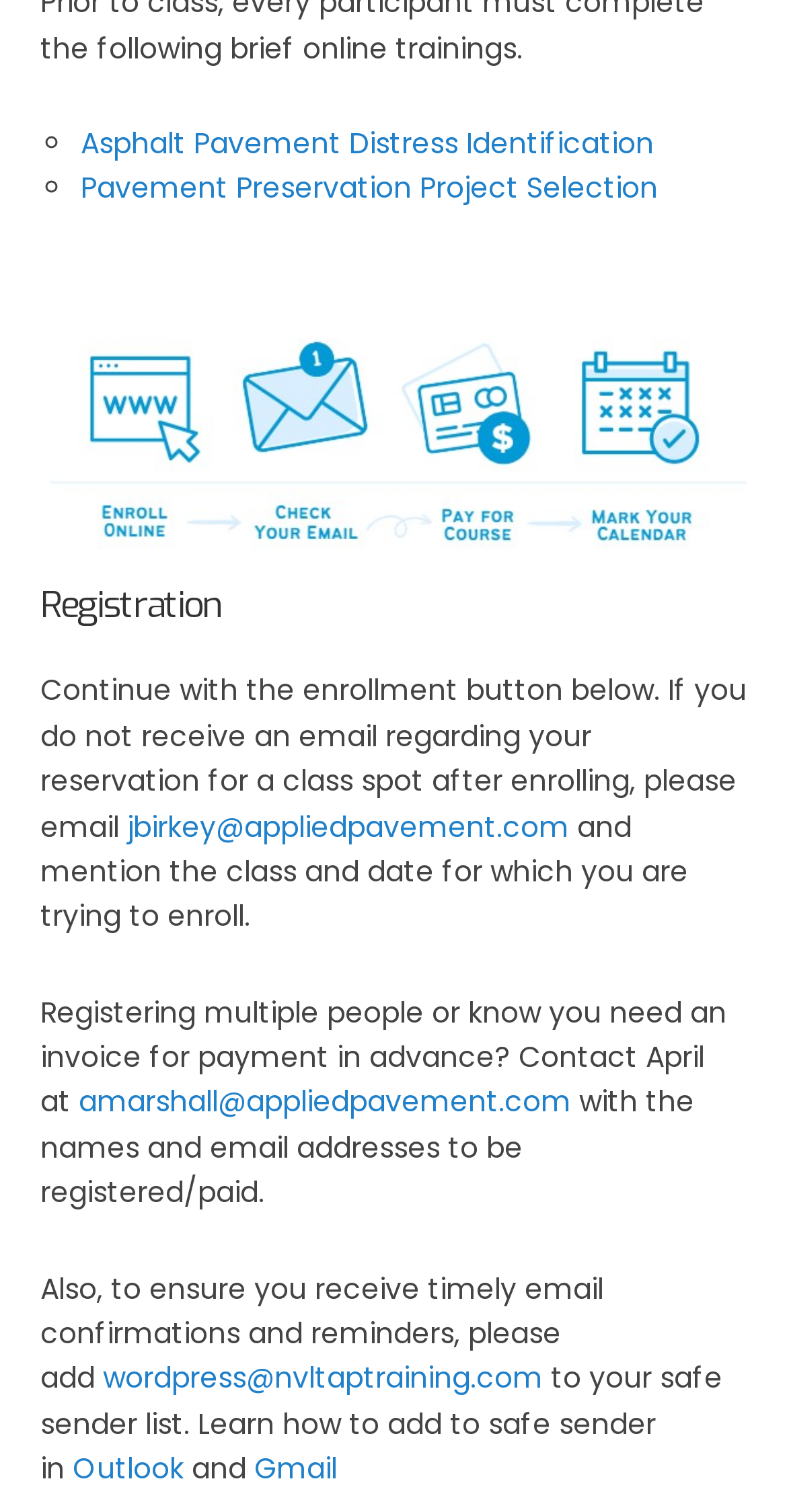Given the following UI element description: "Menu", find the bounding box coordinates in the webpage screenshot.

None